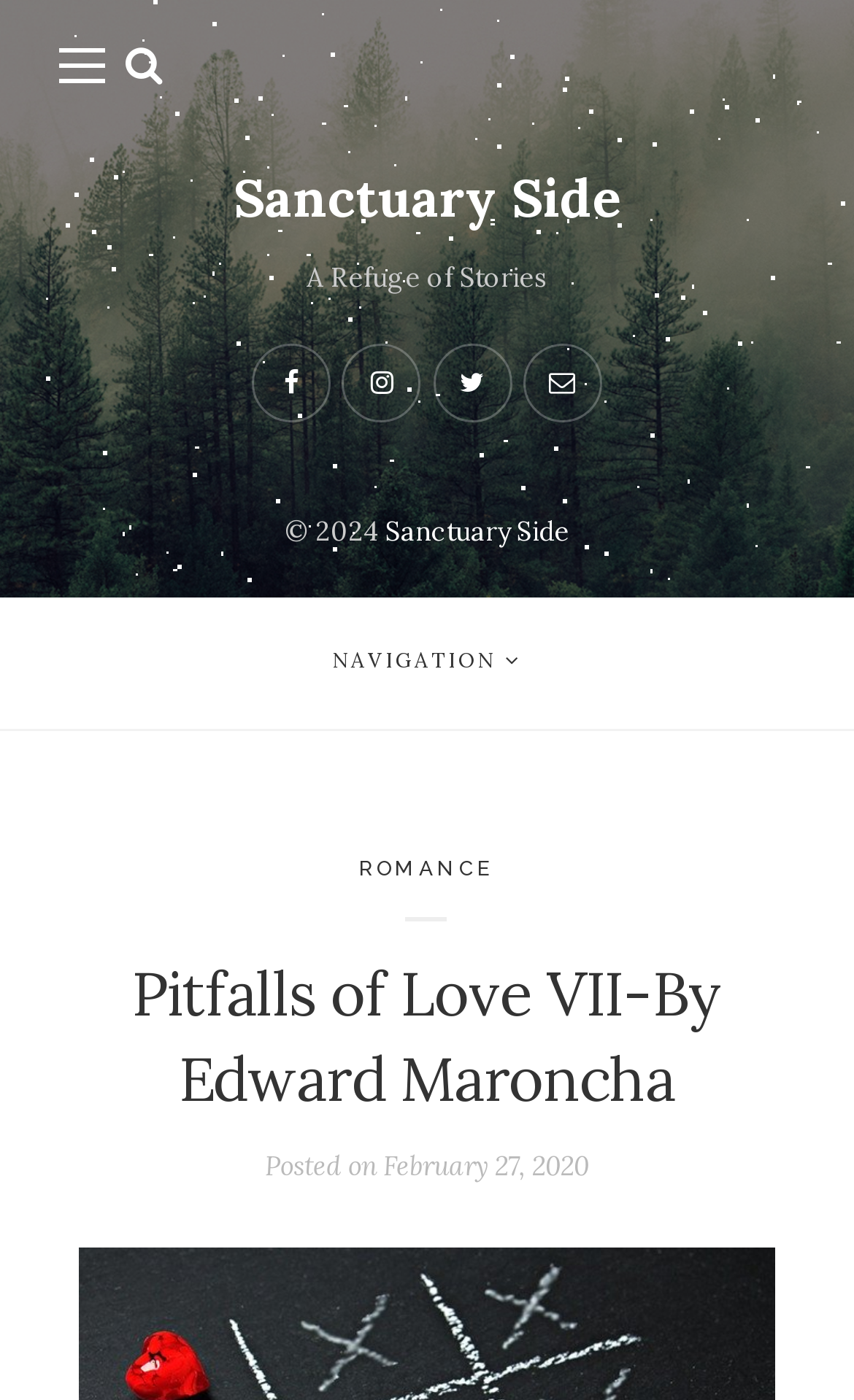Give an extensive and precise description of the webpage.

The webpage appears to be a story or article page, specifically "Pitfalls of Love VII-By Edward Maroncha" on the "Sanctuary Side" website. At the top, there are several links, including a logo or icon on the left, and a series of social media or sharing links on the right. Below these links, there is a header that reads "A Refuge of Stories".

The main content area is divided into two sections. On the left, there is a navigation menu labeled "NAVIGATION" with a icon, which takes up the full height of the page. Within this menu, there is a header with the title of the story, "Pitfalls of Love VII-By Edward Maroncha", and a link to the "ROMANCE" category.

On the right side of the page, there is a content area that contains the story or article. The text begins with a quote, "I did not lie to you, Morris. Oscar and I broke up," Consolata says and starts sobbing. Morris pauses. There...". The rest of the story or article continues below this quote.

At the bottom of the page, there is a footer area with a copyright notice that reads "© 2024" and a link to the "Sanctuary Side" website.